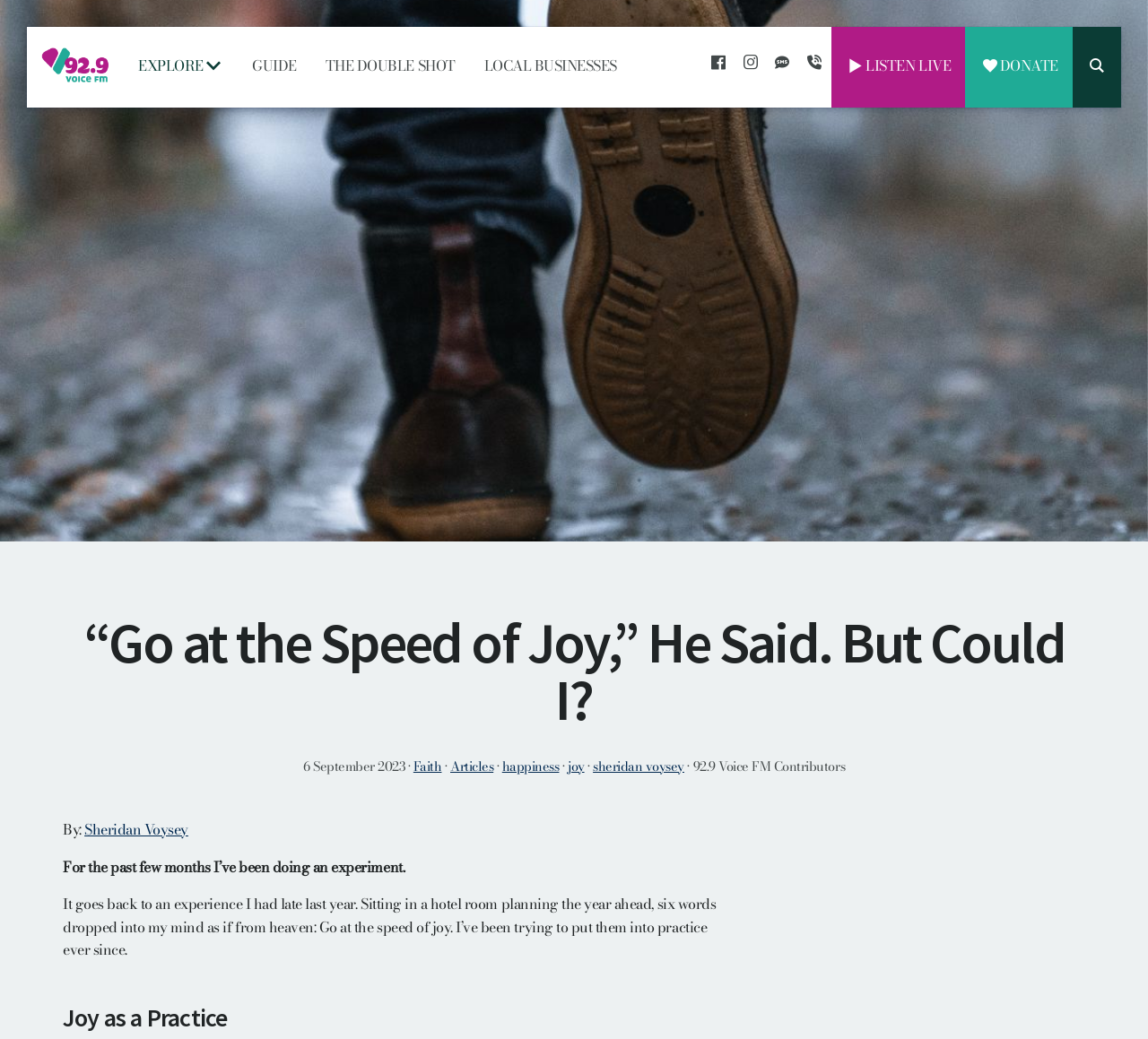Who is the author of the article?
Please answer the question as detailed as possible.

The author of the article can be found near the bottom of the webpage, where it is written 'By: Sheridan Voysey'. This indicates that Sheridan Voysey is the contributor who wrote the article.